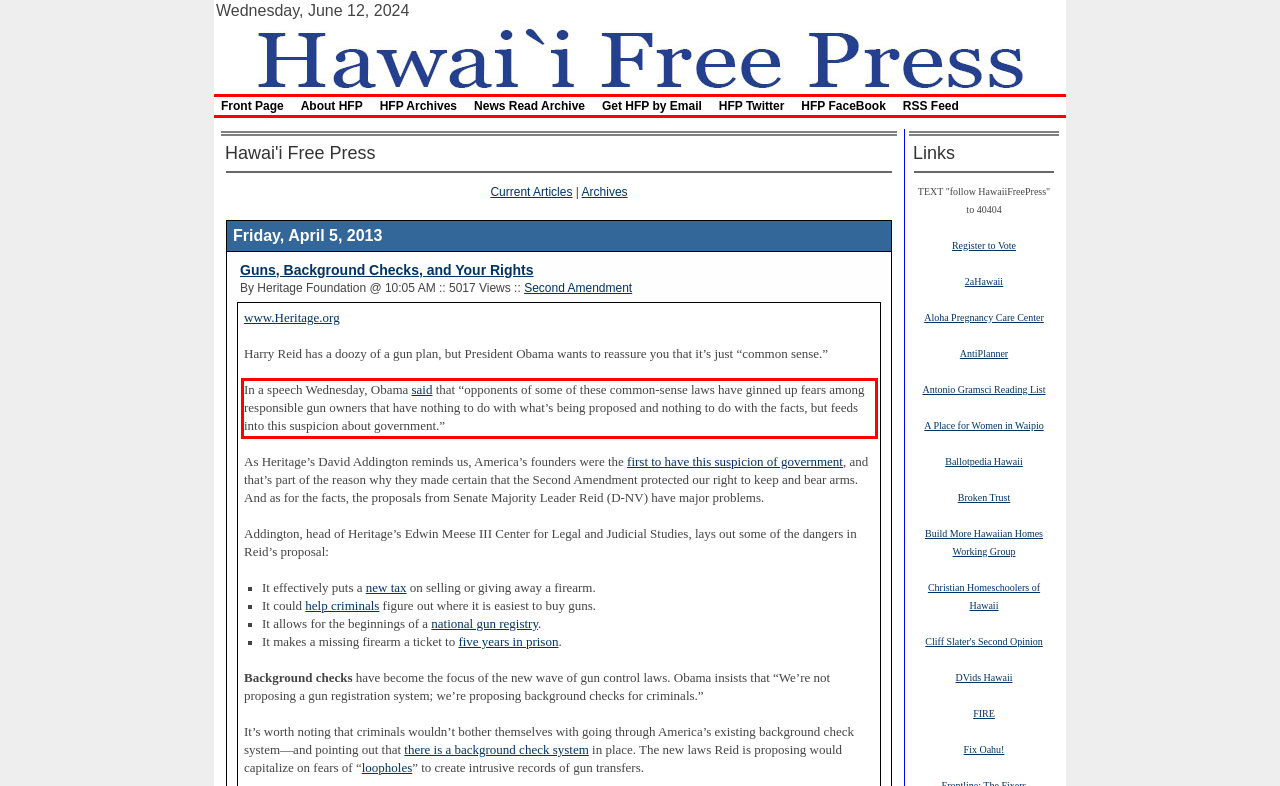You are given a screenshot with a red rectangle. Identify and extract the text within this red bounding box using OCR.

In a speech Wednesday, Obama said that “opponents of some of these common-sense laws have ginned up fears among responsible gun owners that have nothing to do with what’s being proposed and nothing to do with the facts, but feeds into this suspicion about government.”